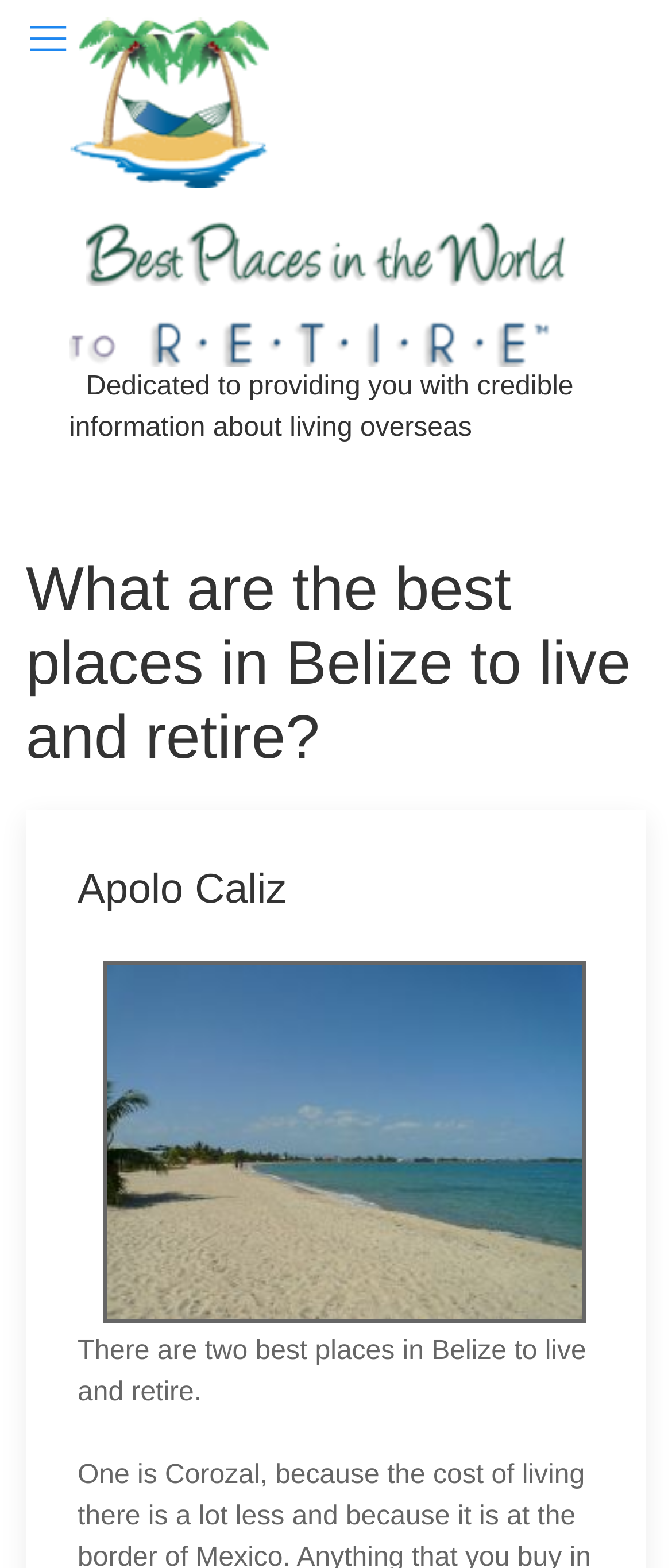What is the title of the first heading?
Based on the image, respond with a single word or phrase.

What are the best places in Belize to live and retire?